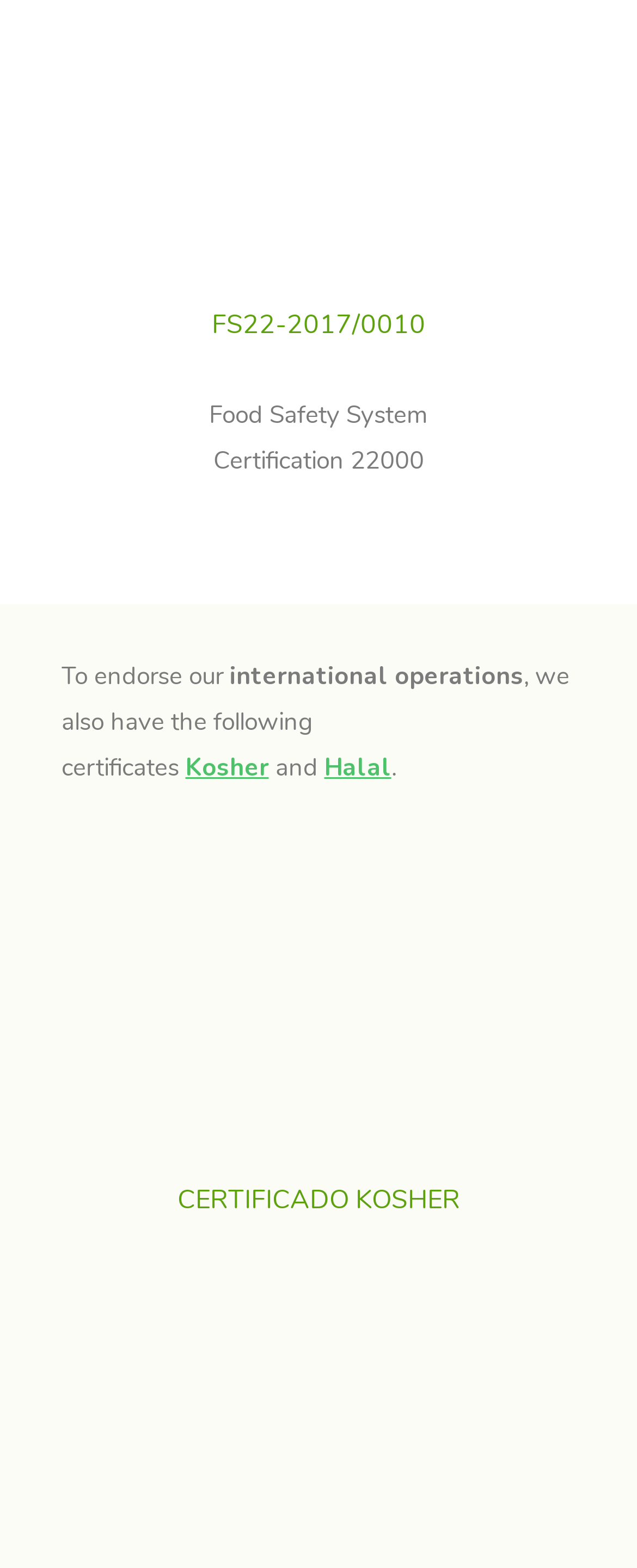Utilize the information from the image to answer the question in detail:
What is the name of the food safety system?

The name of the food safety system can be found in the heading element at the top of the webpage, which reads 'FS22-2017/0010'. This is also a link, indicating that it may lead to more information about the system.